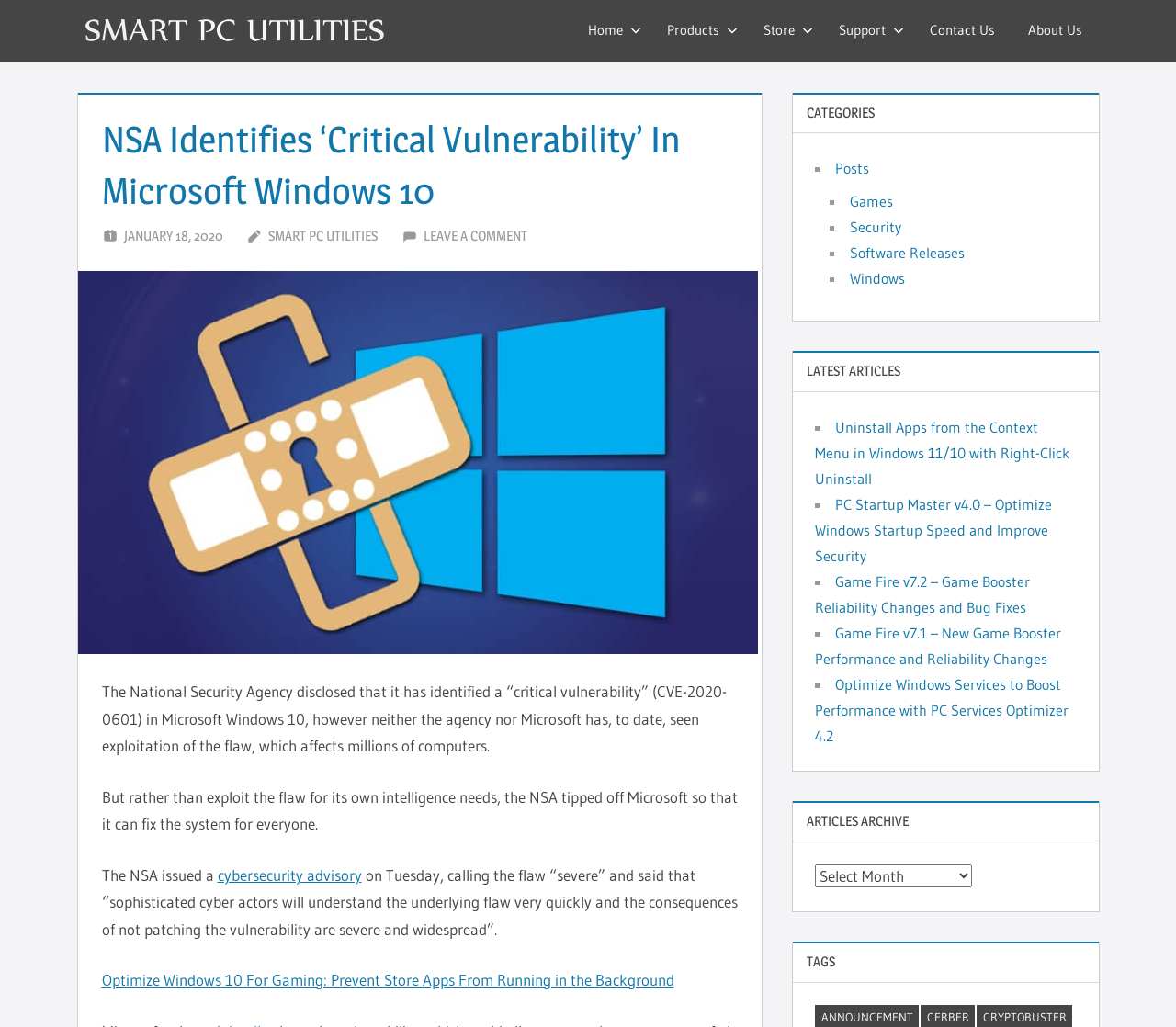Pinpoint the bounding box coordinates of the area that must be clicked to complete this instruction: "Click on the 'Home' link".

[0.486, 0.005, 0.553, 0.055]